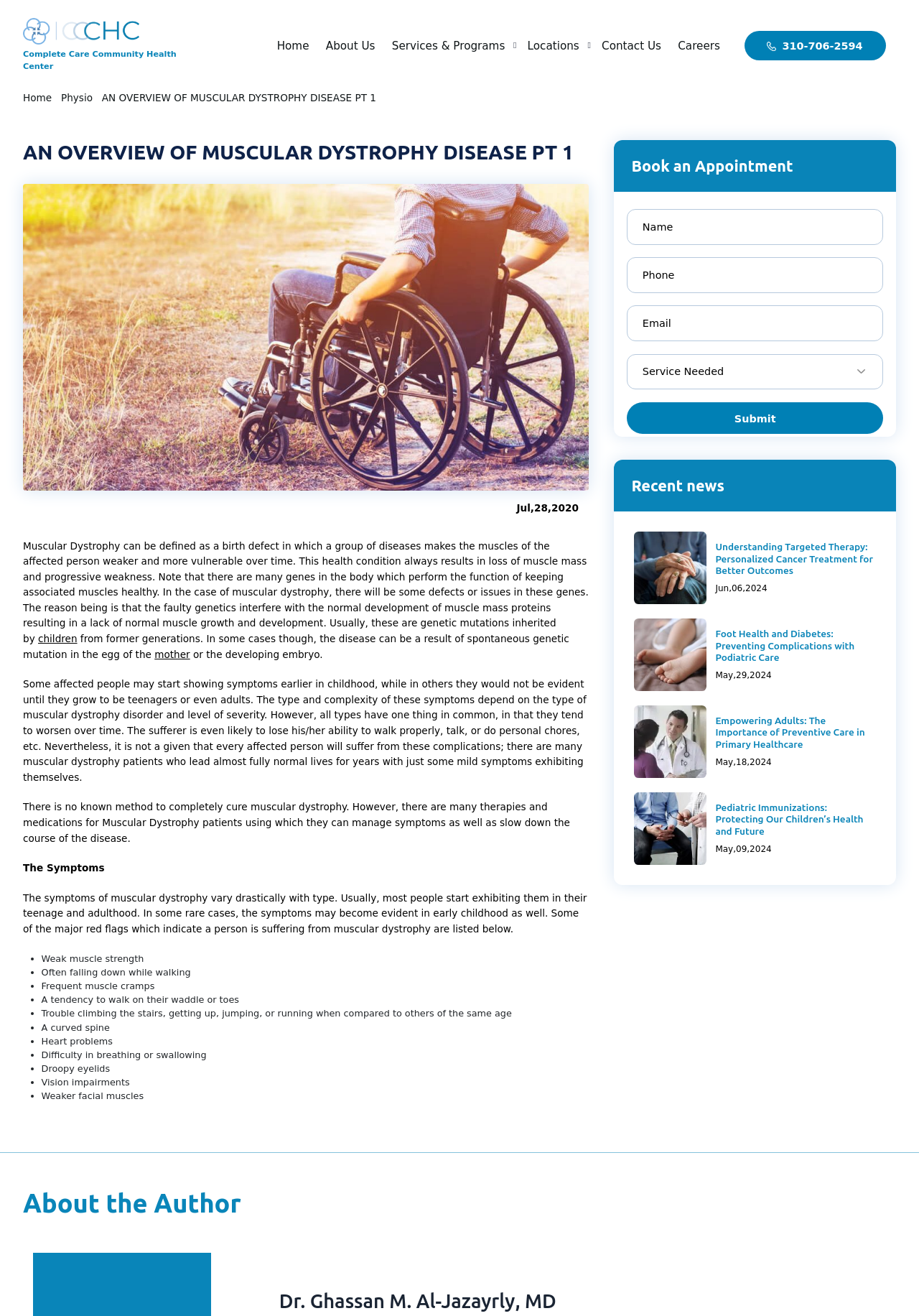Identify the bounding box coordinates of the HTML element based on this description: "Physio".

[0.083, 0.088, 0.126, 0.098]